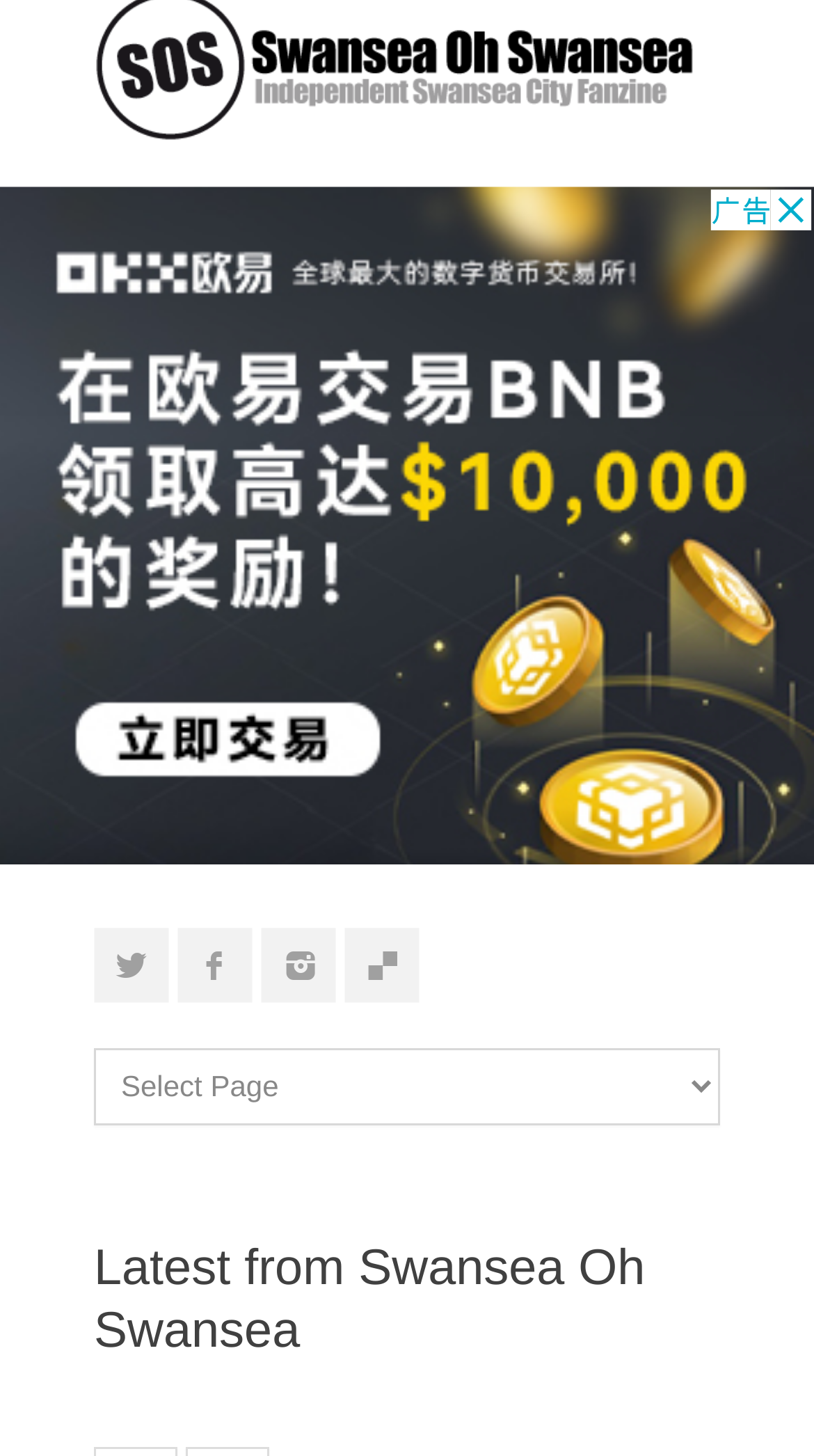Provide a one-word or short-phrase response to the question:
How many elements are above the combobox?

5